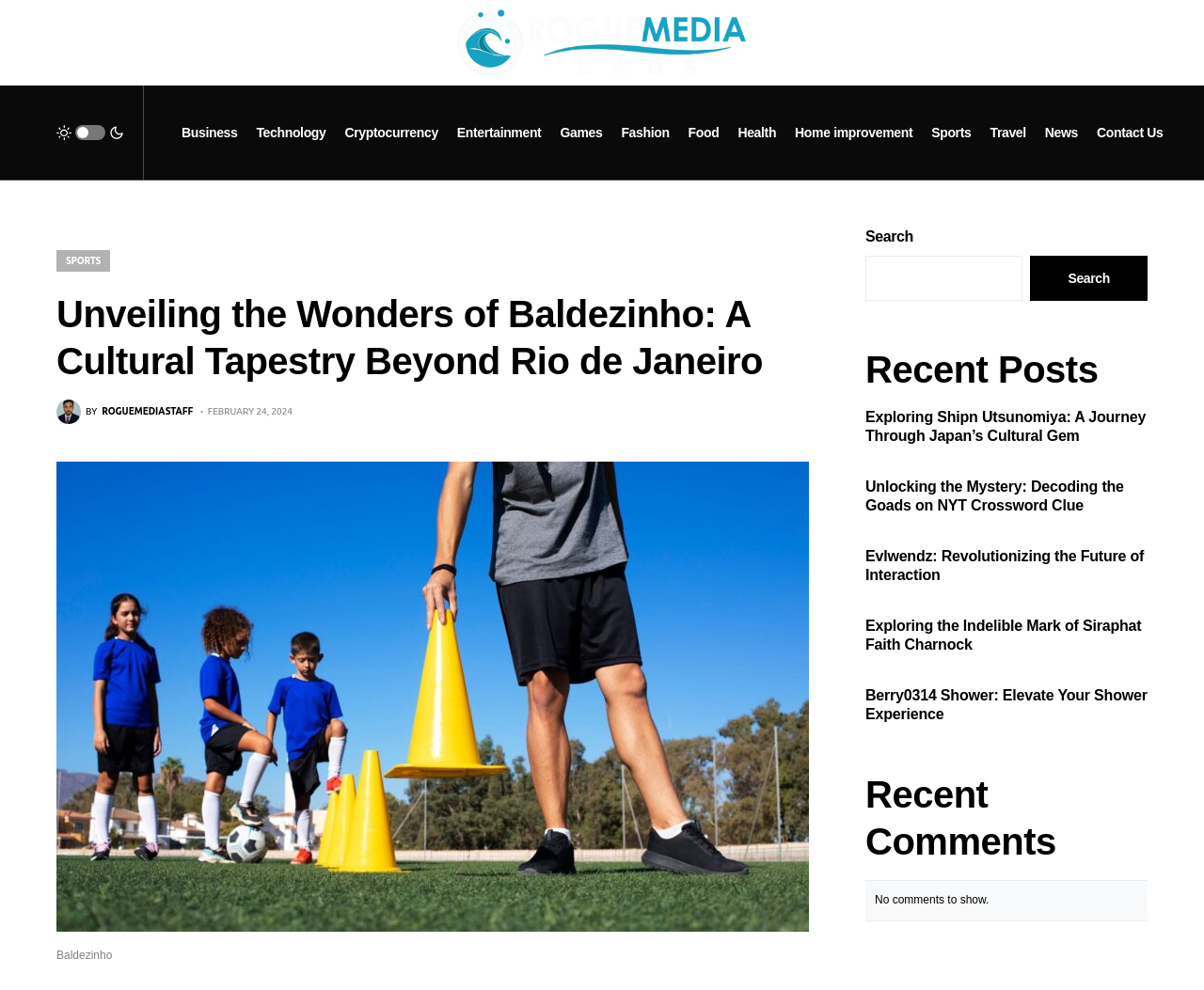Find the bounding box coordinates of the element you need to click on to perform this action: 'Read the article about Baldezinho'. The coordinates should be represented by four float values between 0 and 1, in the format [left, top, right, bottom].

[0.047, 0.466, 0.672, 0.941]